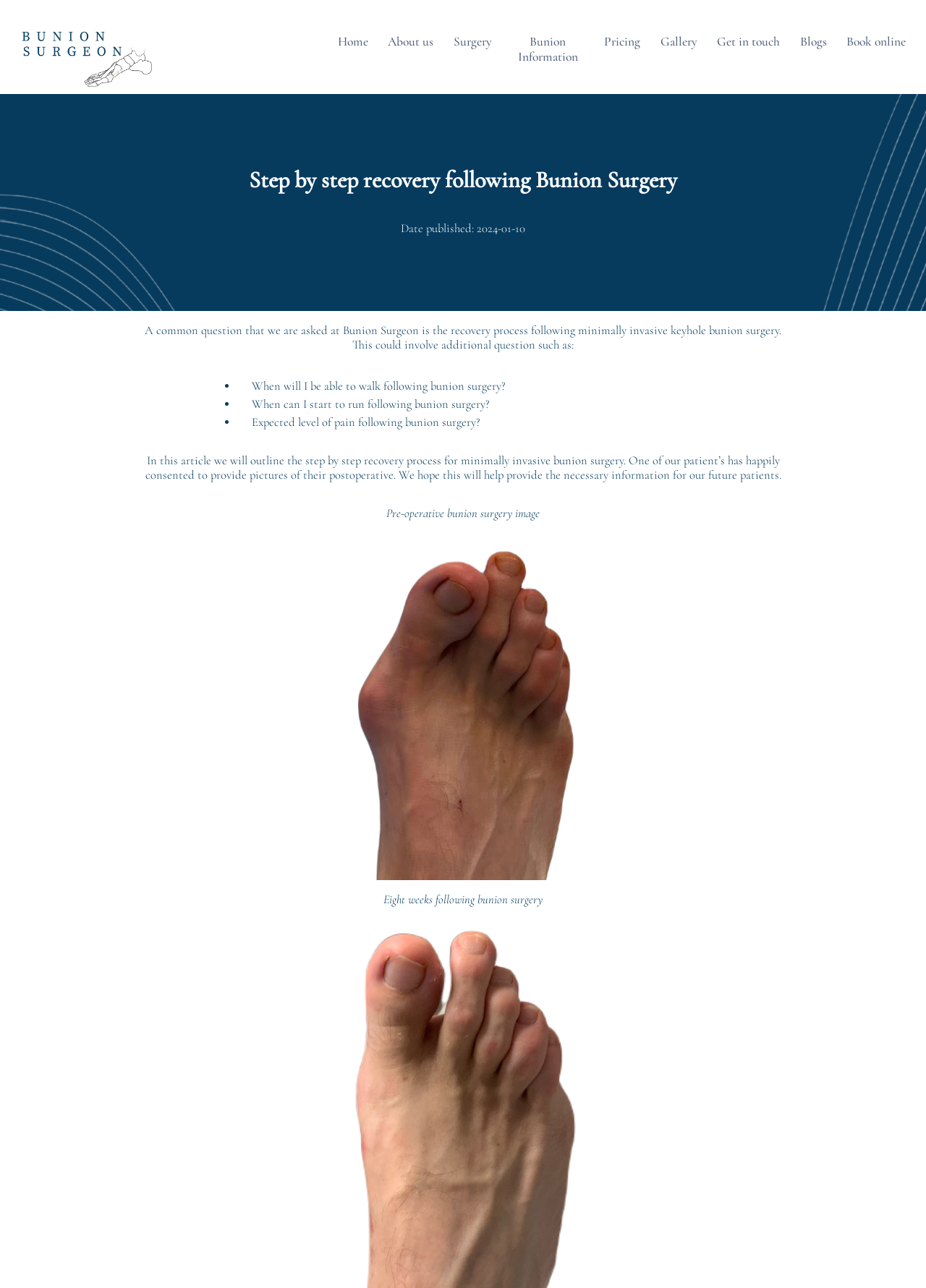What is the date of publication?
Give a single word or phrase as your answer by examining the image.

2024-01-10